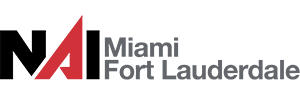Provide a comprehensive description of the image.

The image features the logo of NAI Miami | Fort Lauderdale, a prominent real estate firm. The logo stylizes the letters "NAI" in bold black font, accompanied by a striking red triangle, symbolizing a dynamic and modern approach. Below, the text "Miami Fort Lauderdale" is presented in a sleek, contemporary gray font, emphasizing the firm's geographical focus and expertise in these vibrant areas of Florida. This logo effectively conveys the company's professional identity and commitment to real estate services in the Miami and Fort Lauderdale regions.